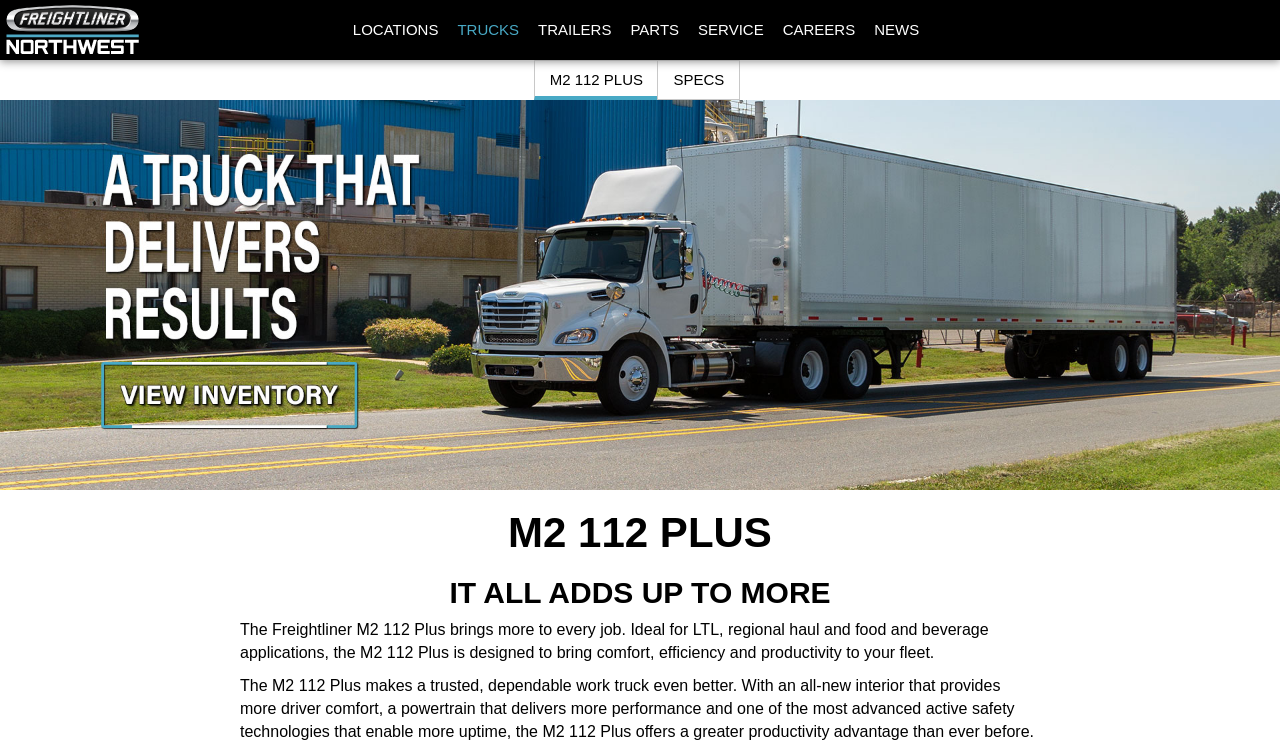Describe all the key features and sections of the webpage thoroughly.

The webpage is about the Freightliner M2 112 Plus truck. At the top left corner, there is a link to "Freightliner Northwest" accompanied by a small image. Below this, there is a navigation menu with links to "LOCATIONS", "TRUCKS", "TRAILERS", "PARTS", "SERVICE", "CAREERS", and "NEWS", arranged horizontally across the top of the page.

In the middle of the page, there is a large image of the Freightliner M2 112 Plus truck, taking up most of the width. Above the image, there are two links: "M2 112 PLUS" and "SPECS". Below the image, there are two headings: "M2 112 PLUS" and "IT ALL ADDS UP TO MORE". 

On the left side of the page, there is a link to "Freightliner M2 112 Plus" with a smaller image of the truck. Below this, there are two paragraphs of text describing the features and benefits of the M2 112 Plus truck, highlighting its comfort, efficiency, and productivity.